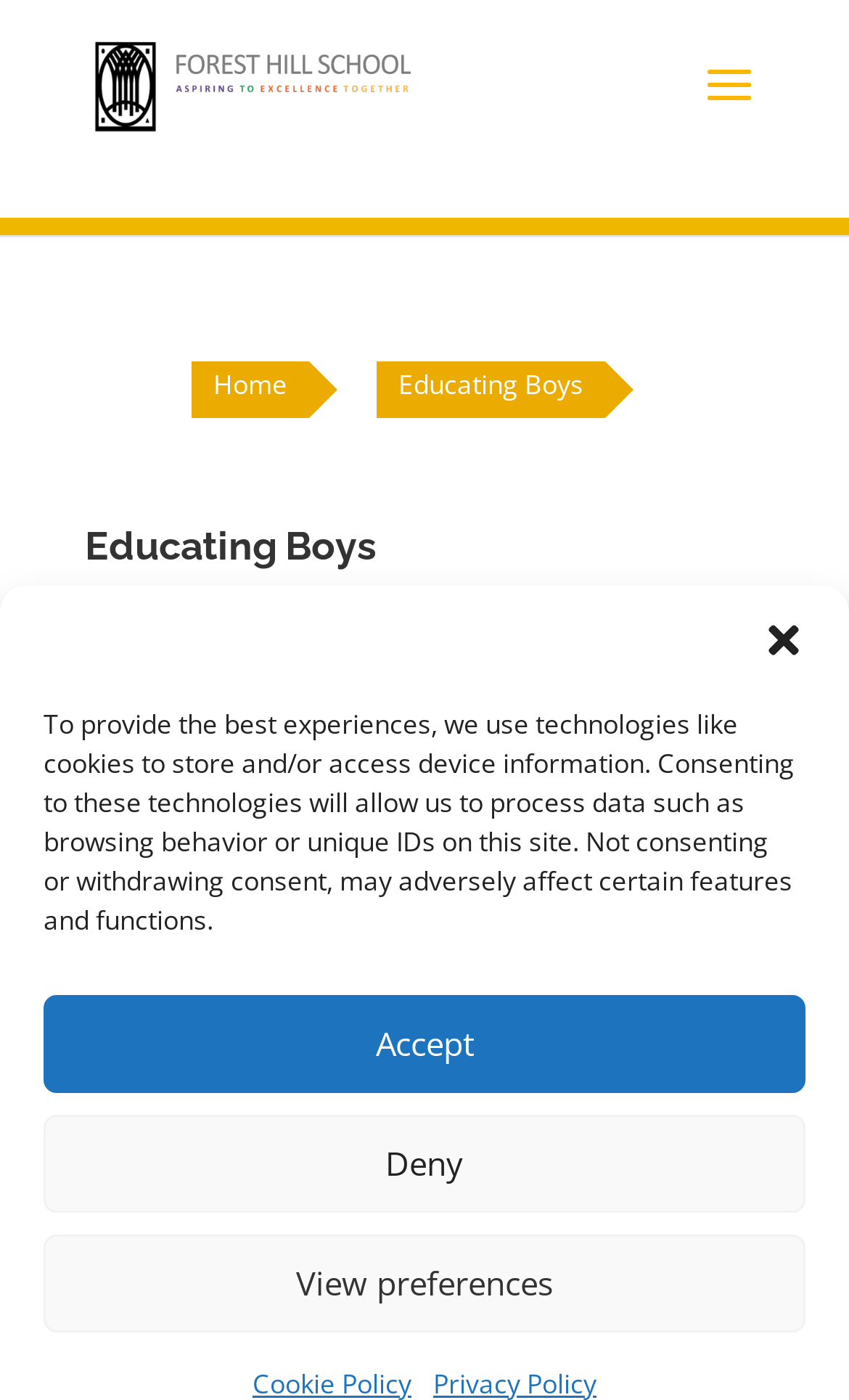Please specify the bounding box coordinates in the format (top-left x, top-left y, bottom-right x, bottom-right y), with values ranging from 0 to 1. Identify the bounding box for the UI component described as follows: Accept

[0.051, 0.71, 0.949, 0.78]